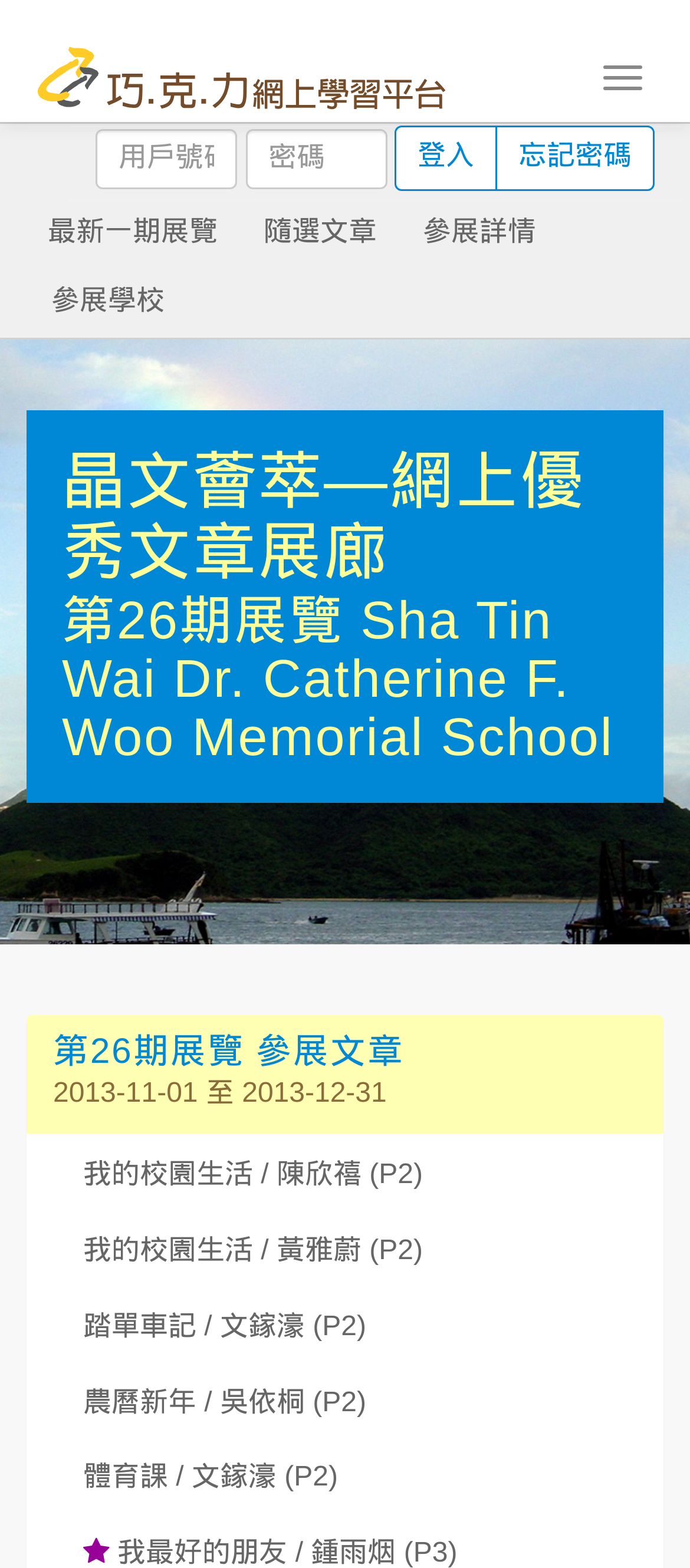Given the content of the image, can you provide a detailed answer to the question?
How many navigation links are there?

I counted the number of link elements in the top navigation bar, which are '最新一期展覽', '隨選文章', '參展詳情', and '參展學校', so there are 4 navigation links.